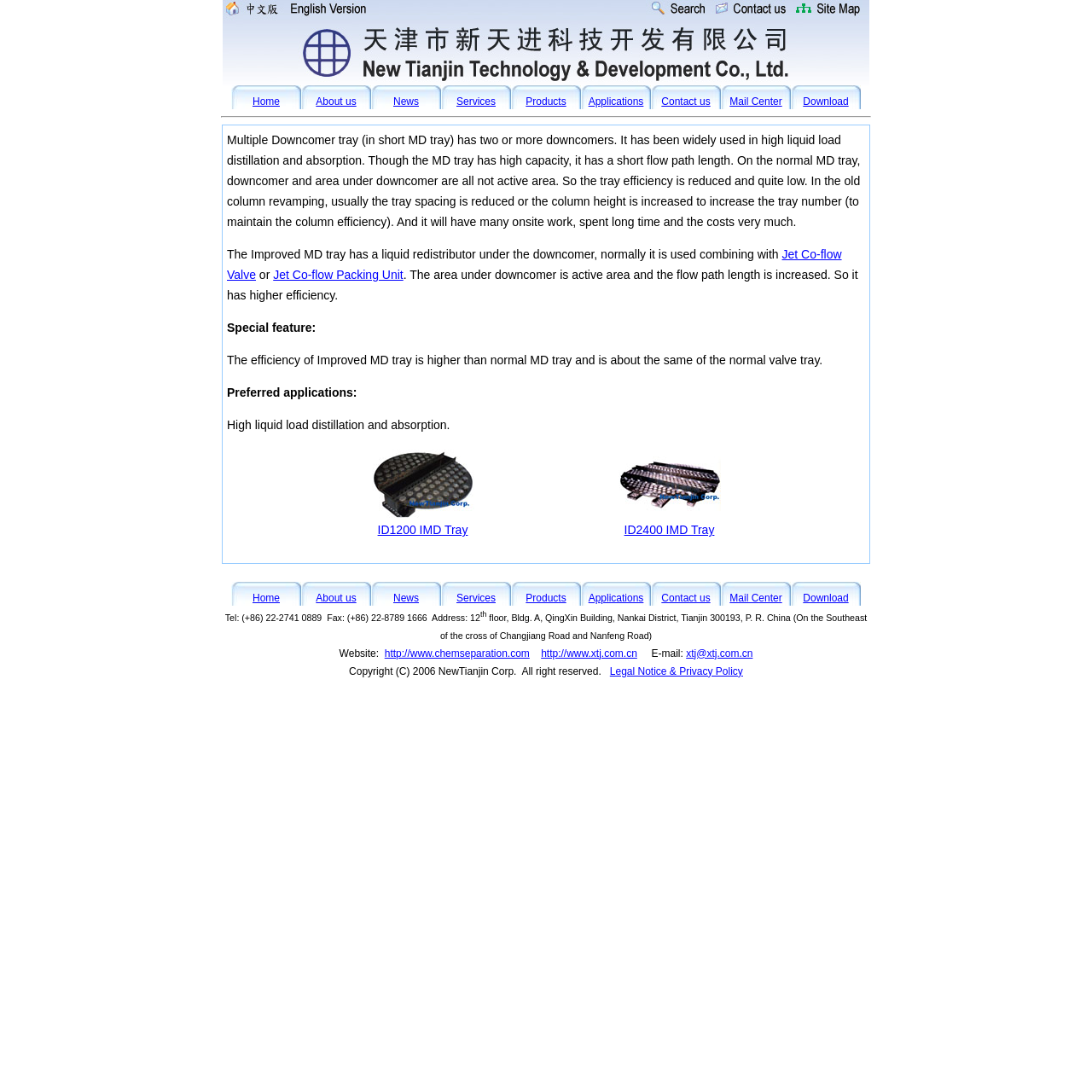Please examine the image and answer the question with a detailed explanation:
What is the name of the valve mentioned in the webpage content?

The webpage content mentions the Jet Co-flow Valve as a valve that is used in combination with the Improved MD tray. It is also mentioned that the valve is used to increase the efficiency of the tray.